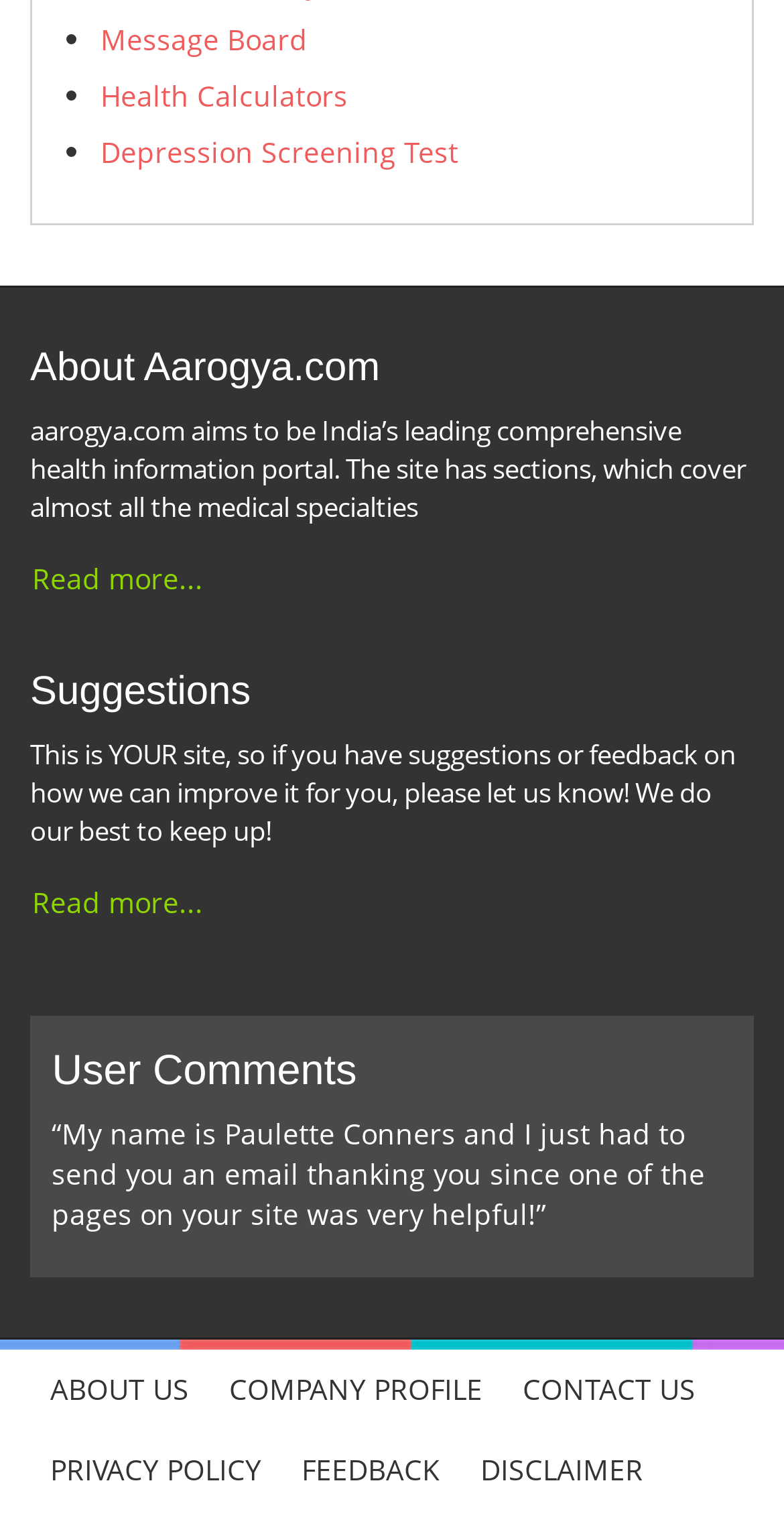Provide your answer in one word or a succinct phrase for the question: 
How many links are there in the footer section?

6